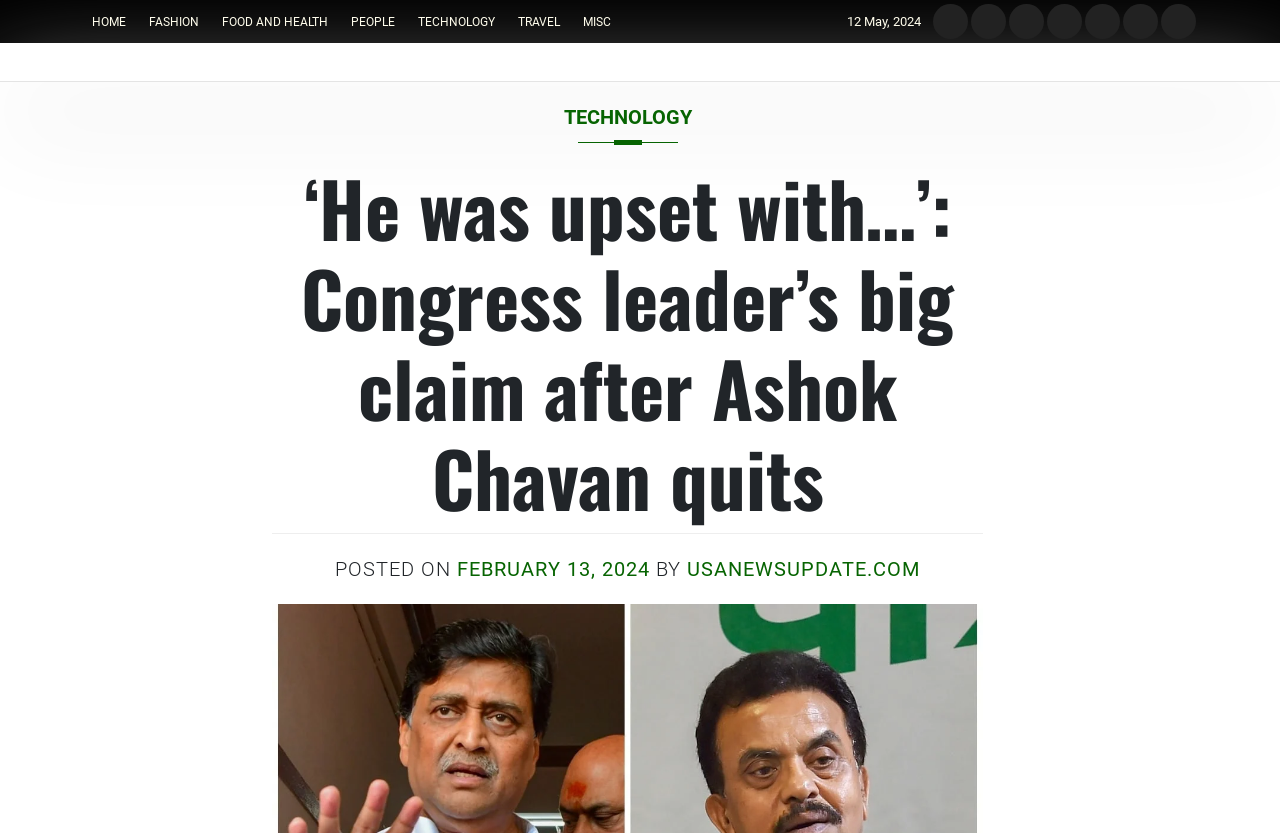What categories are available on the website?
Please give a detailed and elaborate explanation in response to the question.

I found the categories by looking at the links at the top of the webpage, which include HOME, FASHION, FOOD AND HEALTH, PEOPLE, TECHNOLOGY, TRAVEL, and MISC.